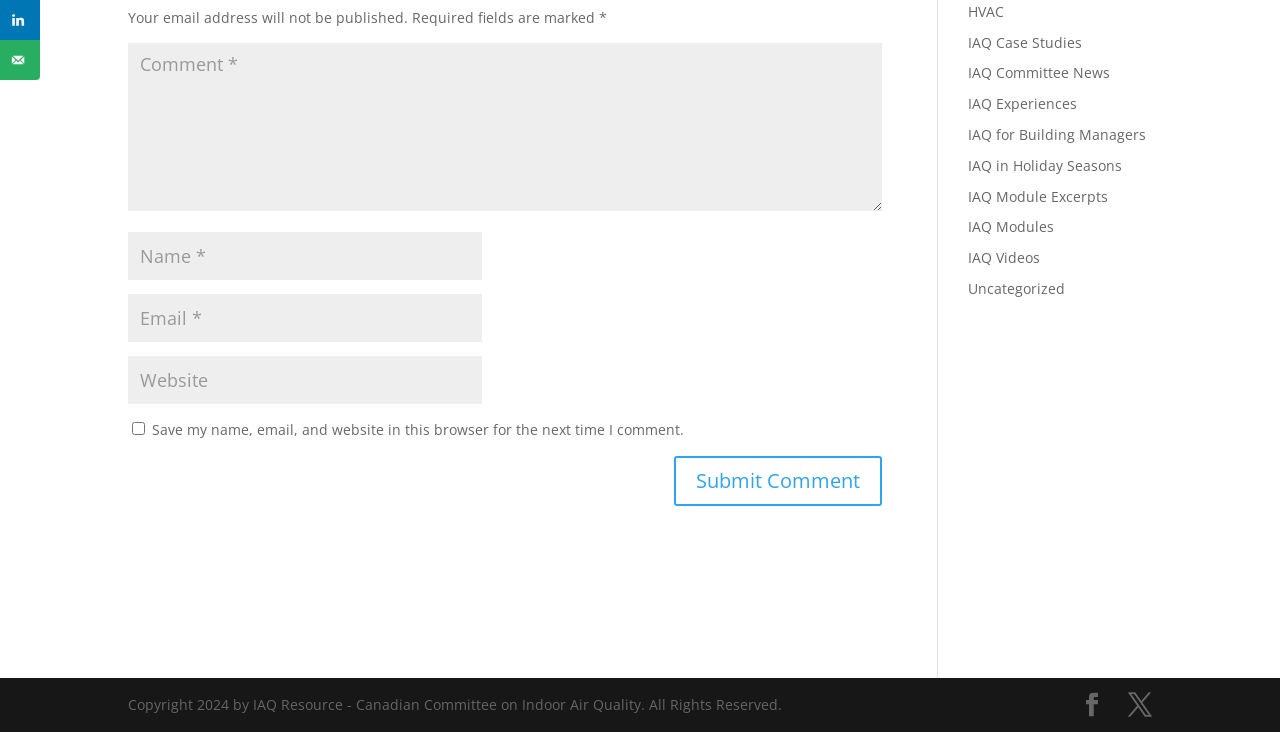Please specify the bounding box coordinates in the format (top-left x, top-left y, bottom-right x, bottom-right y), with values ranging from 0 to 1. Identify the bounding box for the UI component described as follows: name="submit" value="Submit Comment"

[0.527, 0.623, 0.689, 0.691]